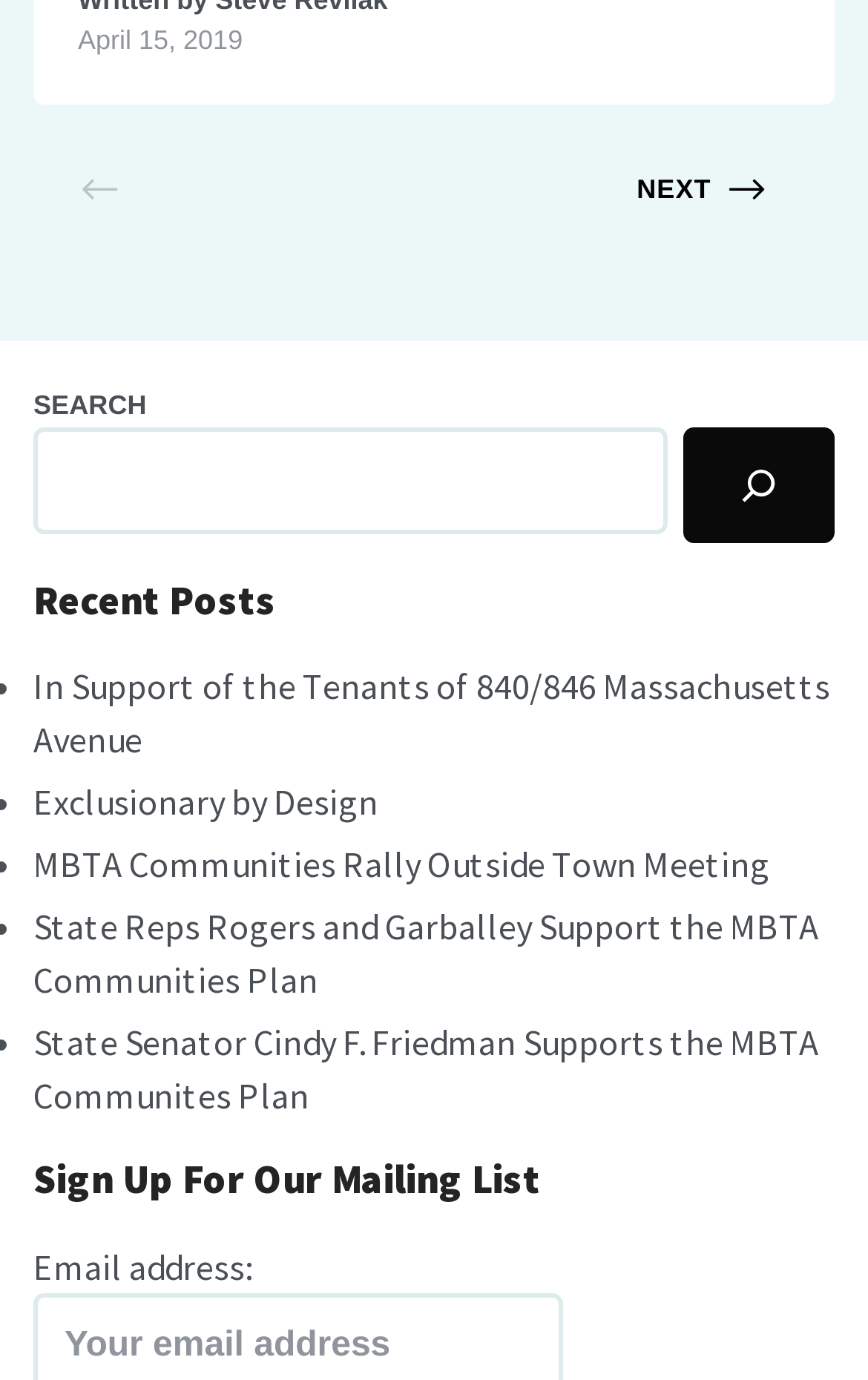Please respond in a single word or phrase: 
How many elements are there in the search section?

4